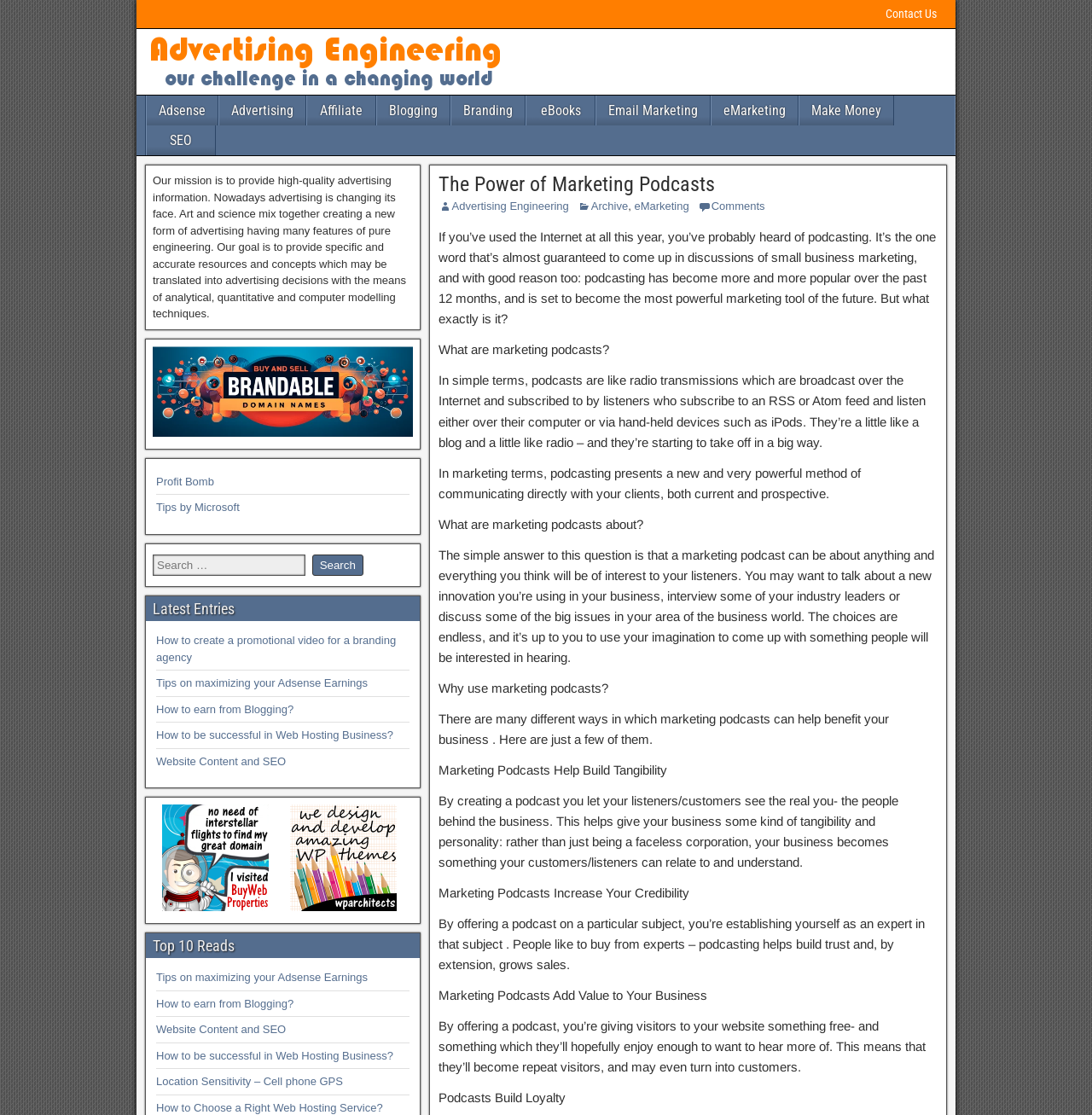Please determine the bounding box of the UI element that matches this description: name="s" placeholder="Search …". The coordinates should be given as (top-left x, top-left y, bottom-right x, bottom-right y), with all values between 0 and 1.

[0.14, 0.497, 0.28, 0.516]